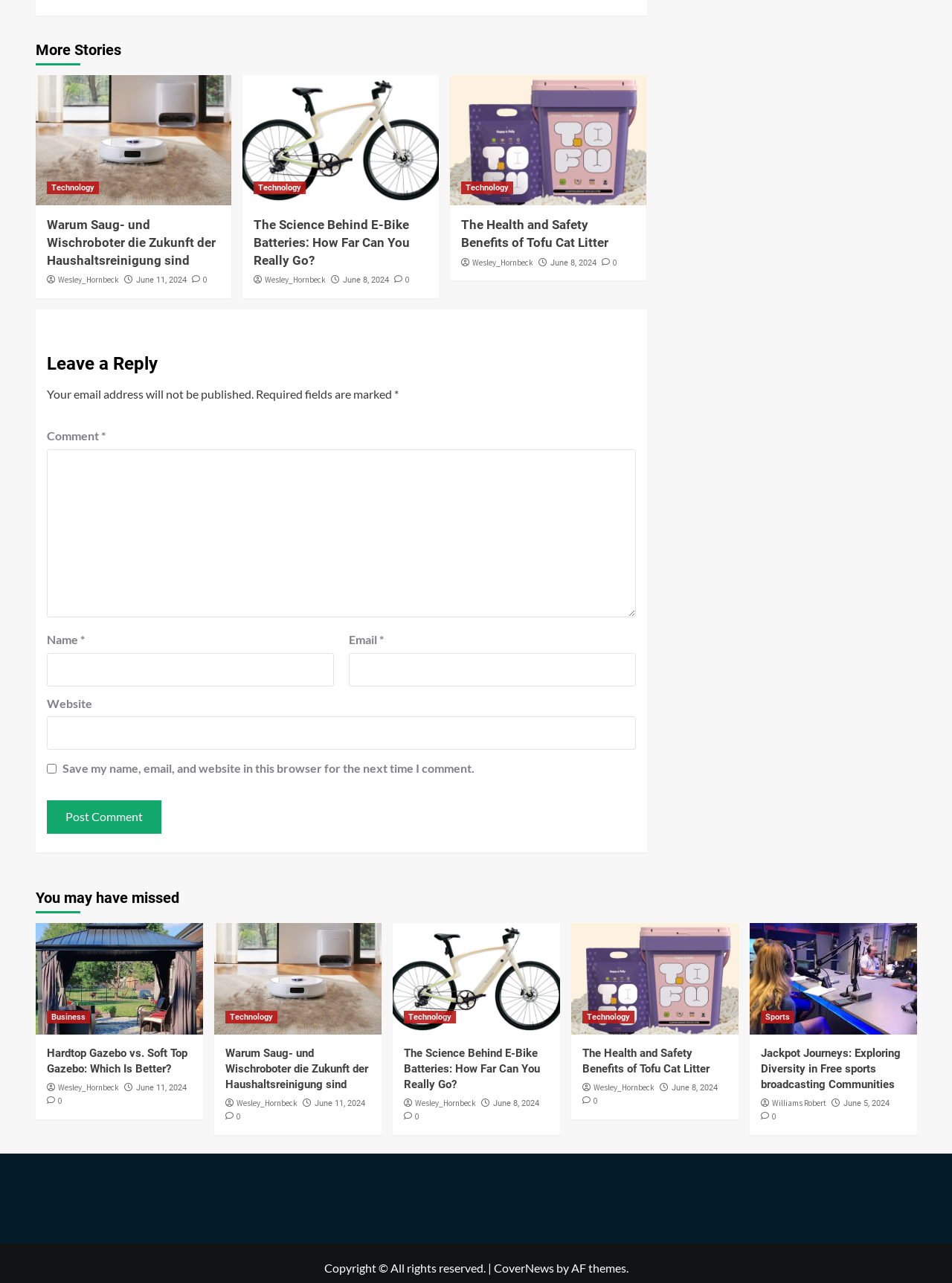Could you provide the bounding box coordinates for the portion of the screen to click to complete this instruction: "Click on the 'Urtopia ebike' link"?

[0.412, 0.719, 0.588, 0.806]